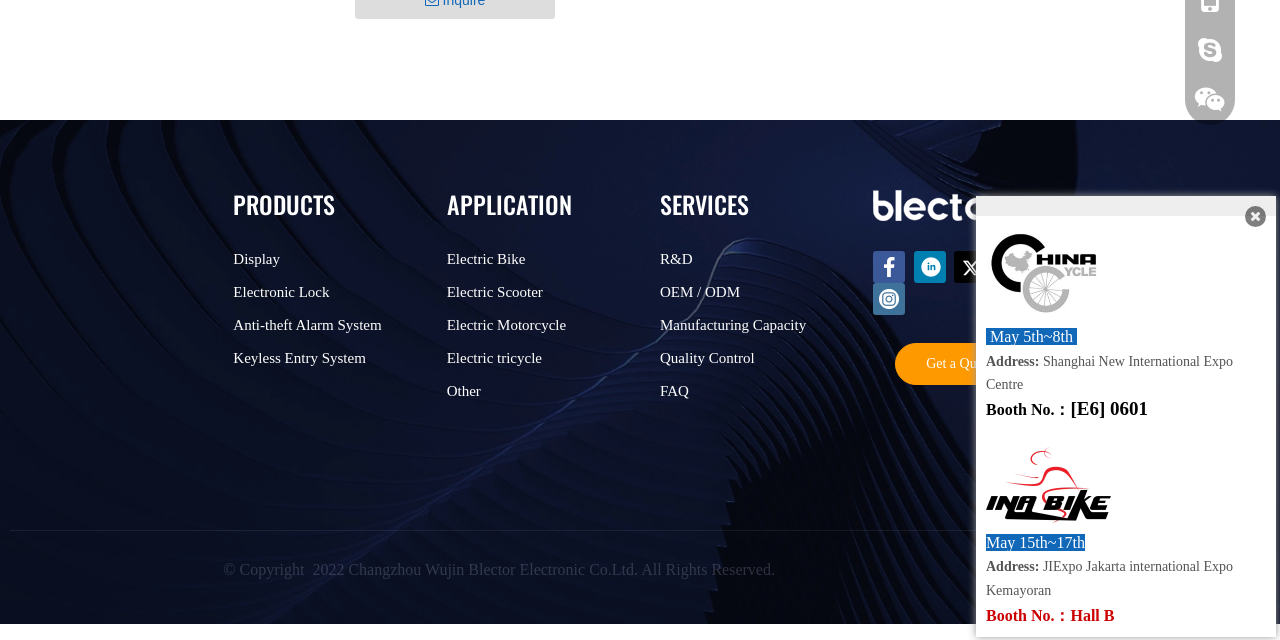Using the provided element description: "R&D", identify the bounding box coordinates. The coordinates should be four floats between 0 and 1 in the order [left, top, right, bottom].

[0.516, 0.392, 0.541, 0.417]